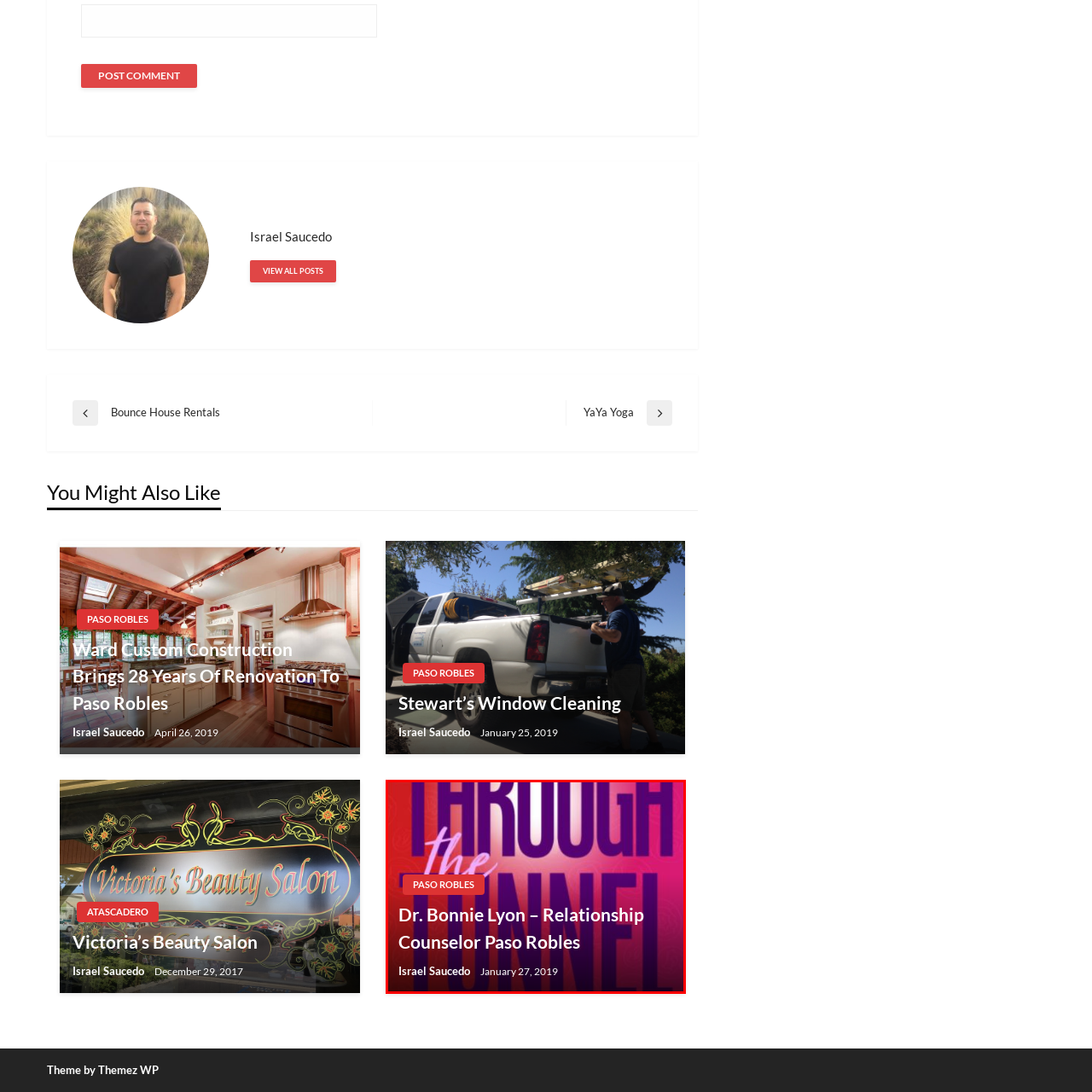Describe in detail the visual elements within the red-lined box.

This vibrant image showcases an article titled "Dr. Bonnie Lyon – Relationship Counselor Paso Robles." The design features striking typography with the words "THROUGH THE TUNNEL" prominently displayed in bold, colorful letters, creating an engaging visual impact. Below the title, a navigation label identifies "PASO ROBLES," highlighting the geographical focus of the content. The article is authored by Israel Saucedo, with a publication date of January 27, 2019. This image serves to promote awareness of Dr. Bonnie Lyon’s counseling services in Paso Robles, inviting readers to explore relationship counseling options in the area.